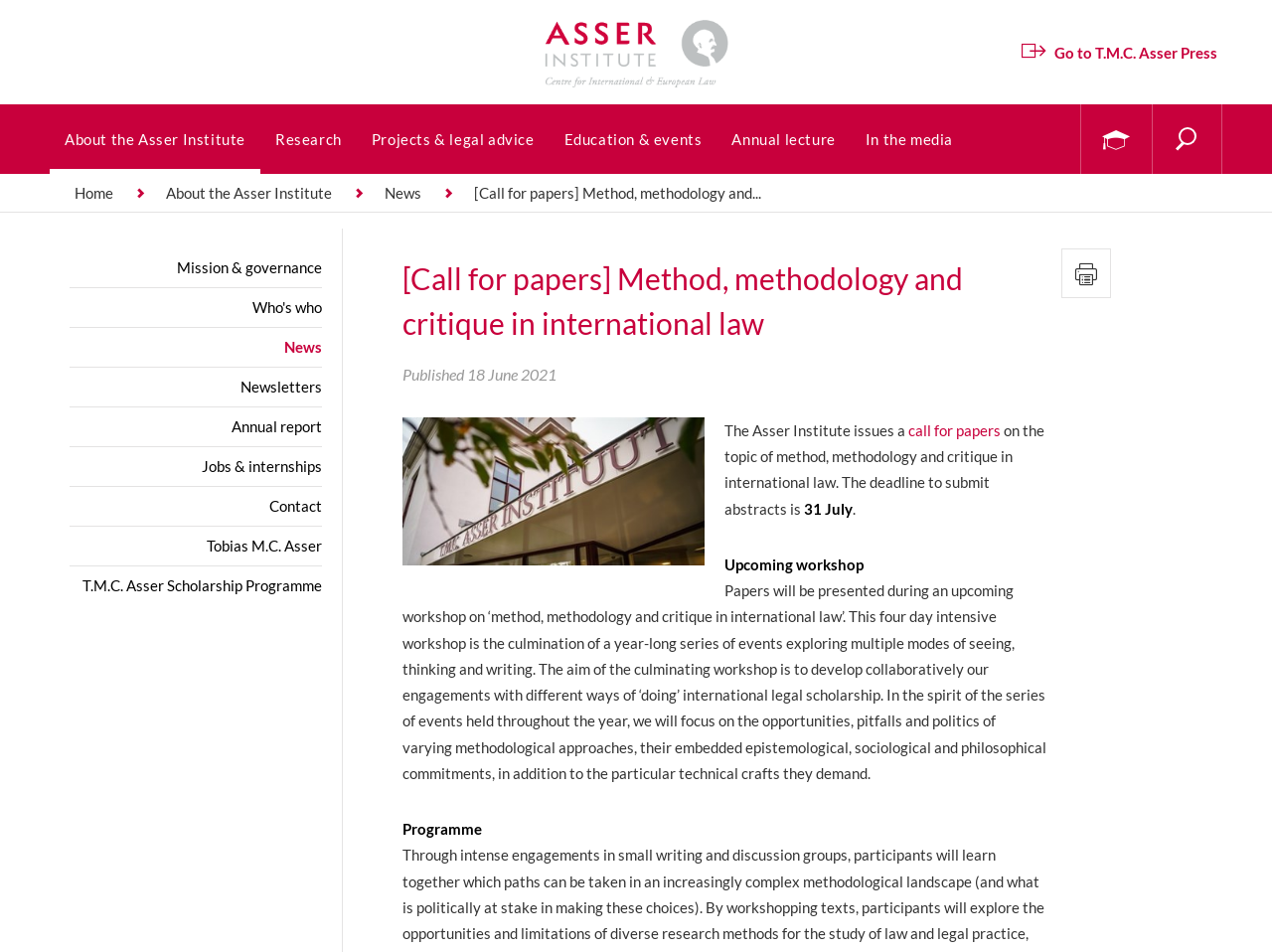Provide a brief response to the question below using a single word or phrase: 
What is the topic of the call for papers?

Method, methodology and critique in international law